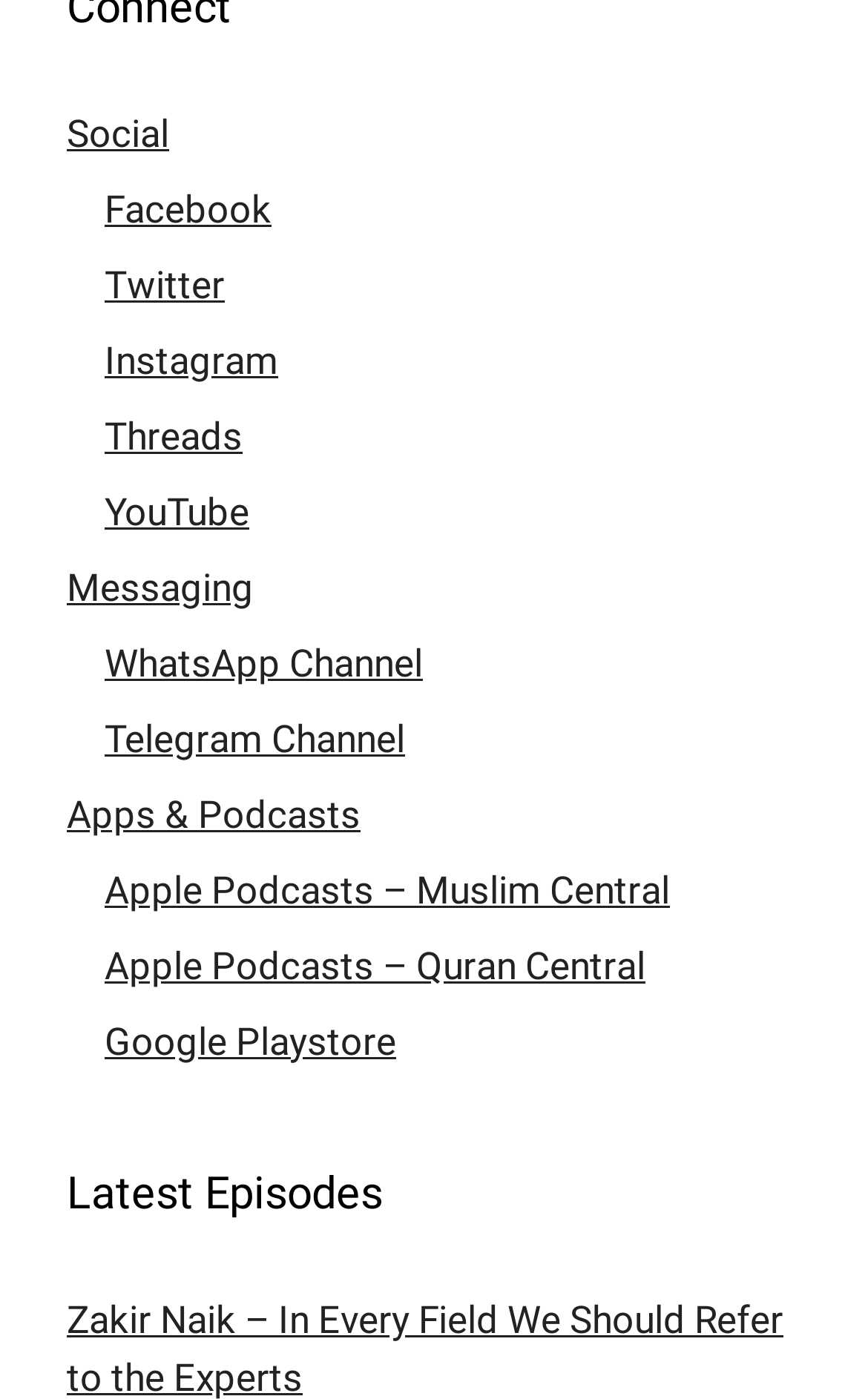Please identify the bounding box coordinates of the element on the webpage that should be clicked to follow this instruction: "Visit Social page". The bounding box coordinates should be given as four float numbers between 0 and 1, formatted as [left, top, right, bottom].

[0.077, 0.079, 0.195, 0.111]